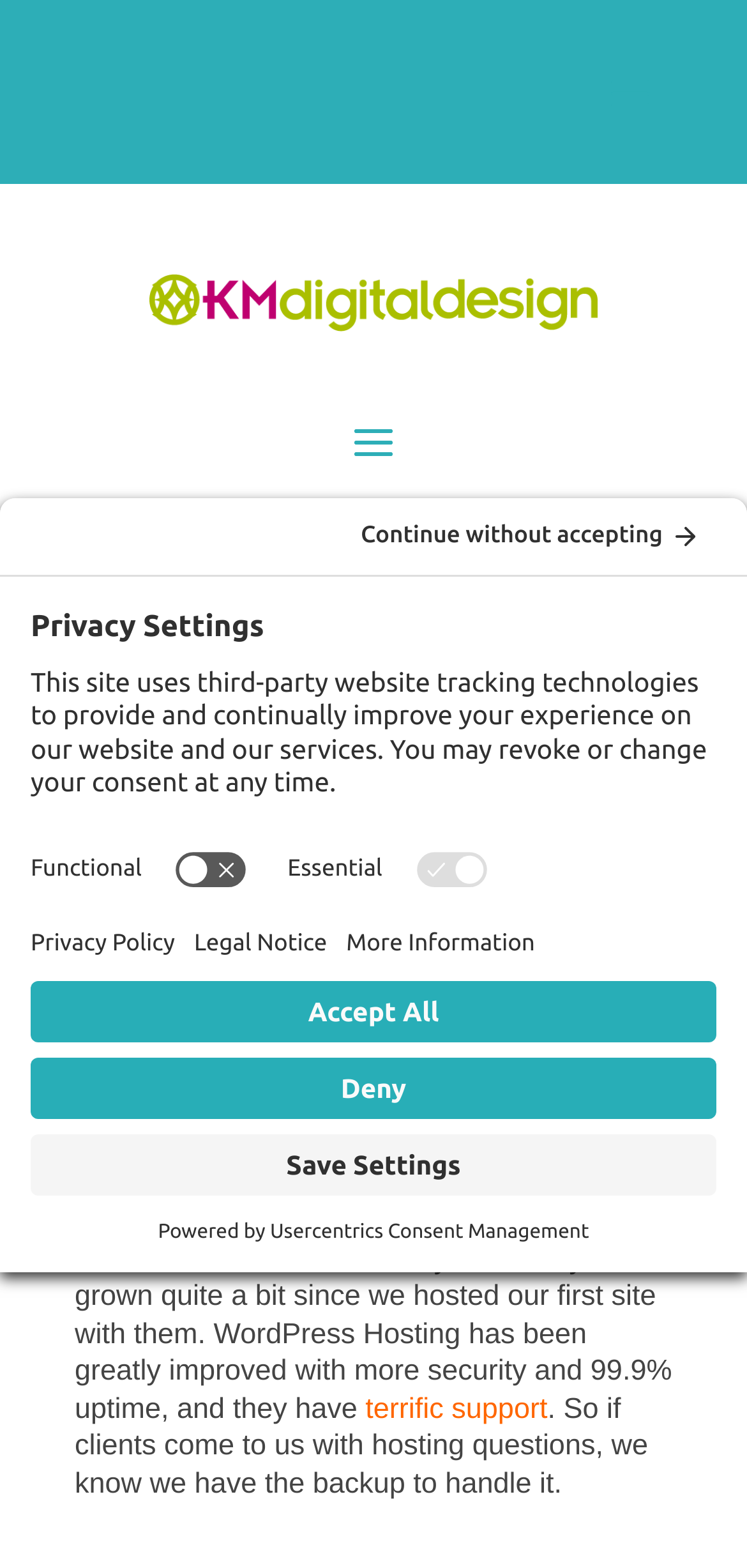Please provide a one-word or short phrase answer to the question:
What is the name of the consent management platform used?

Usercentrics Consent Management